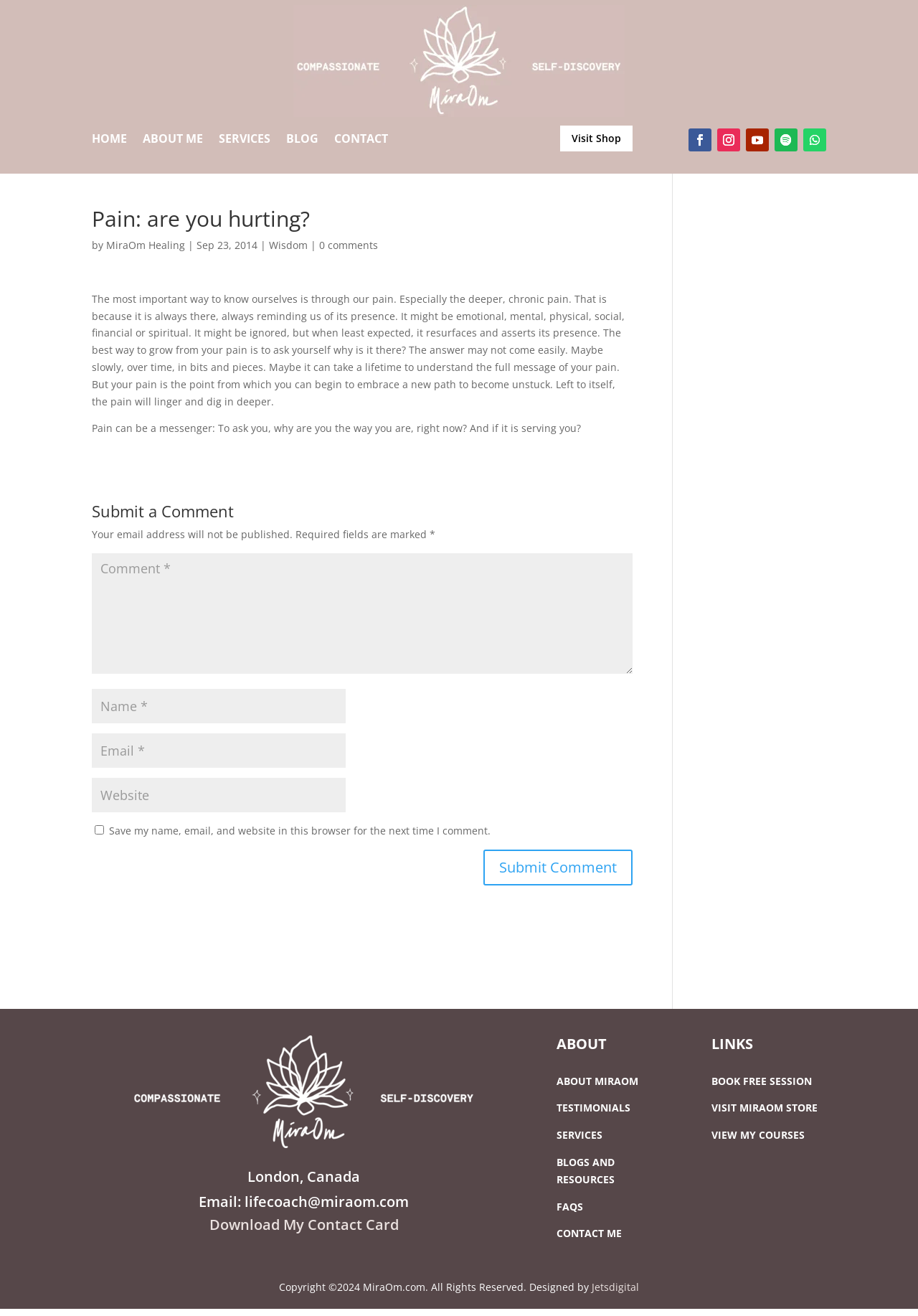Create a detailed summary of the webpage's content and design.

This webpage is about MiraOm, a life coach based in Toronto, Canada. At the top of the page, there is a logo image of MiraOm, followed by a navigation menu with links to HOME, ABOUT ME, SERVICES, BLOG, and CONTACT. Below the navigation menu, there is a call-to-action link to Visit Shop 5 and several social media links.

The main content of the page is an article titled "Pain: are you hurting?" written by MiraOm Healing. The article discusses the importance of acknowledging and understanding pain in order to grow and become unstuck. The text is divided into several paragraphs, with headings and links to related topics.

Below the article, there is a comment section where users can submit their comments. The section includes fields for name, email, and website, as well as a checkbox to save the user's information for future comments.

At the bottom of the page, there is a footer section with links to ABOUT MIRAOM, TESTIMONIALS, SERVICES, BLOGS AND RESOURCES, FAQS, and CONTACT ME. There are also links to BOOK FREE SESSION, VISIT MIRAOM STORE, and VIEW MY COURSES. The footer section also includes a copyright notice and a credit to the website designer, Jetsdigital.